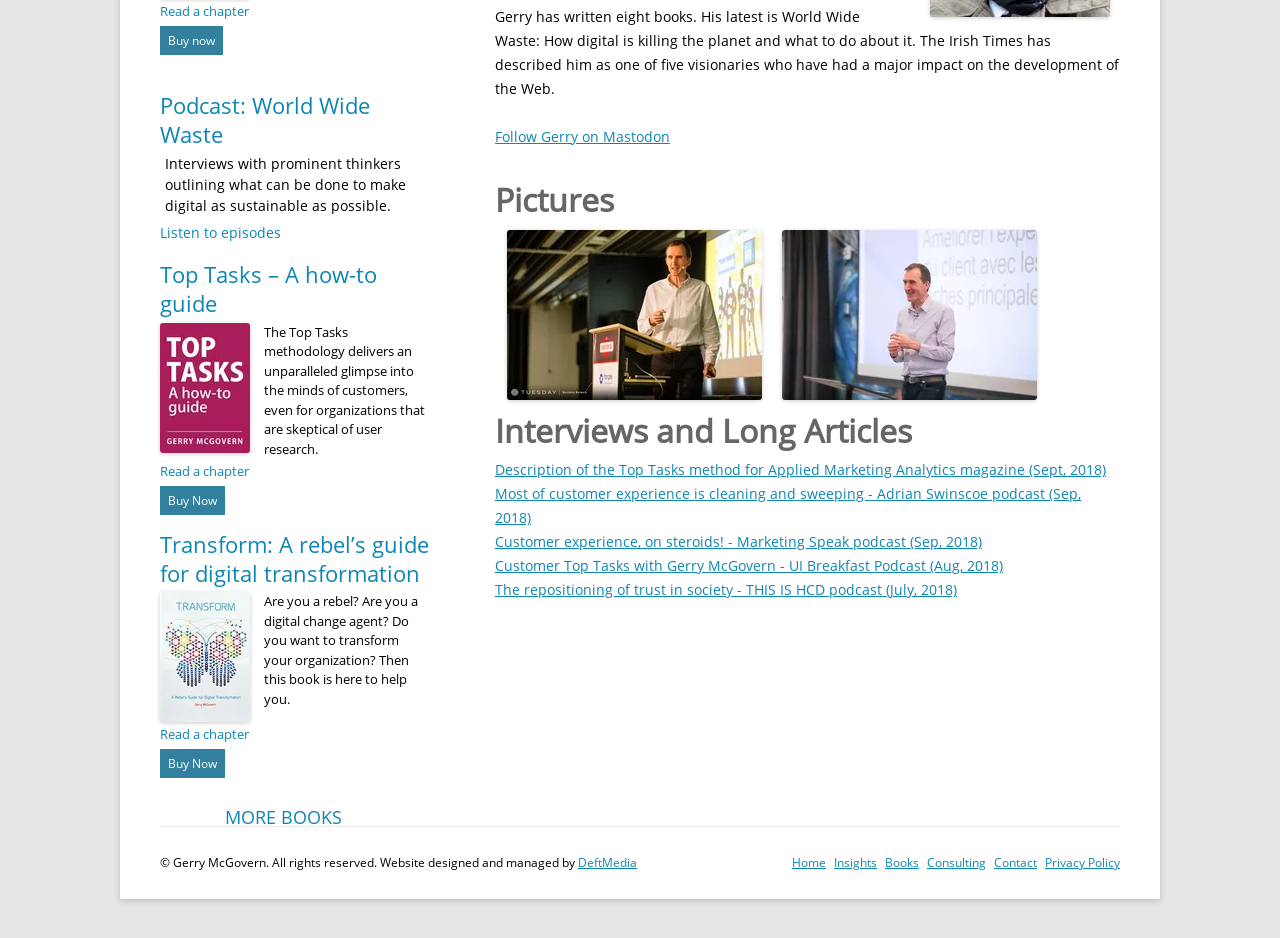From the webpage screenshot, predict the bounding box of the UI element that matches this description: "Read a chapter".

[0.125, 0.002, 0.195, 0.021]